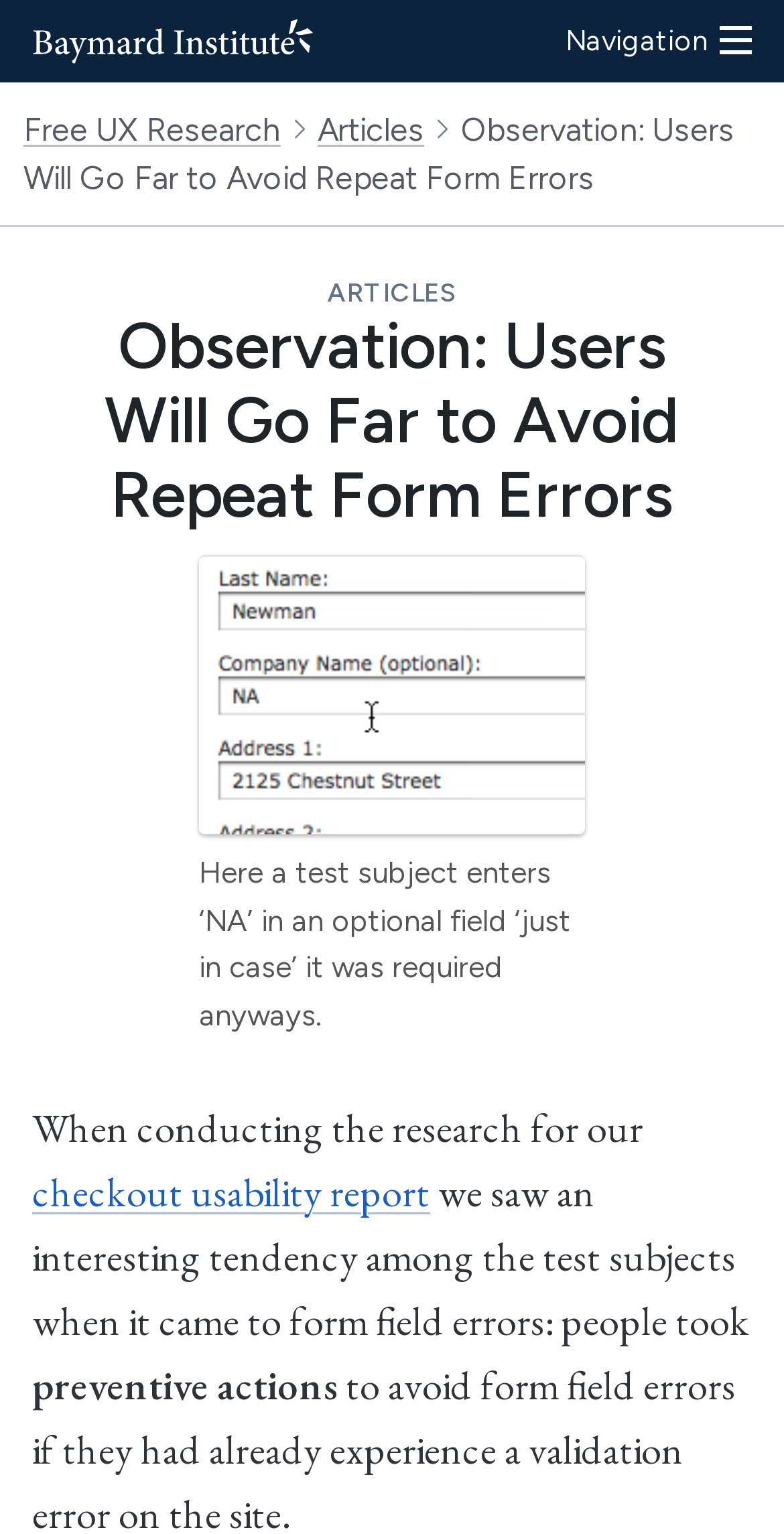How many links are in the breadcrumb navigation?
Can you provide a detailed and comprehensive answer to the question?

The breadcrumb navigation is located at the top of the webpage, and it contains three links: 'Free UX Research', 'Articles', and another link with no text. The number of links can be determined by counting the links in the navigation section.